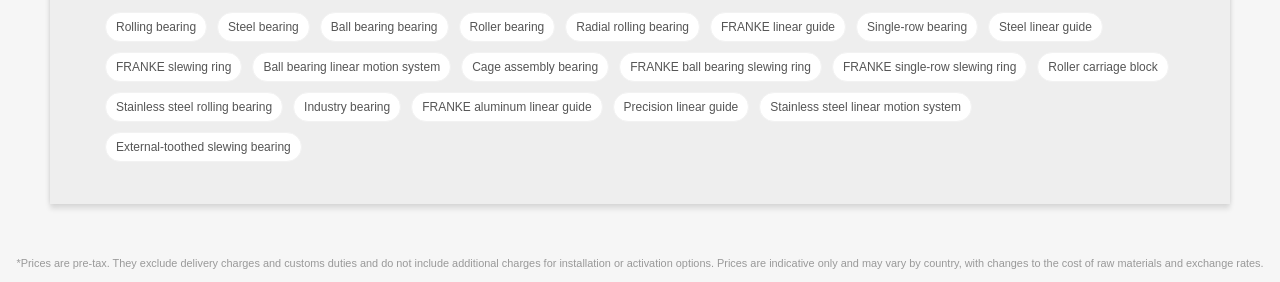Analyze the image and answer the question with as much detail as possible: 
How many types of bearings are listed?

By carefully examining the links on the webpage, I counted 11 different types of bearings listed, including rolling bearing, steel bearing, ball bearing bearing, and others.